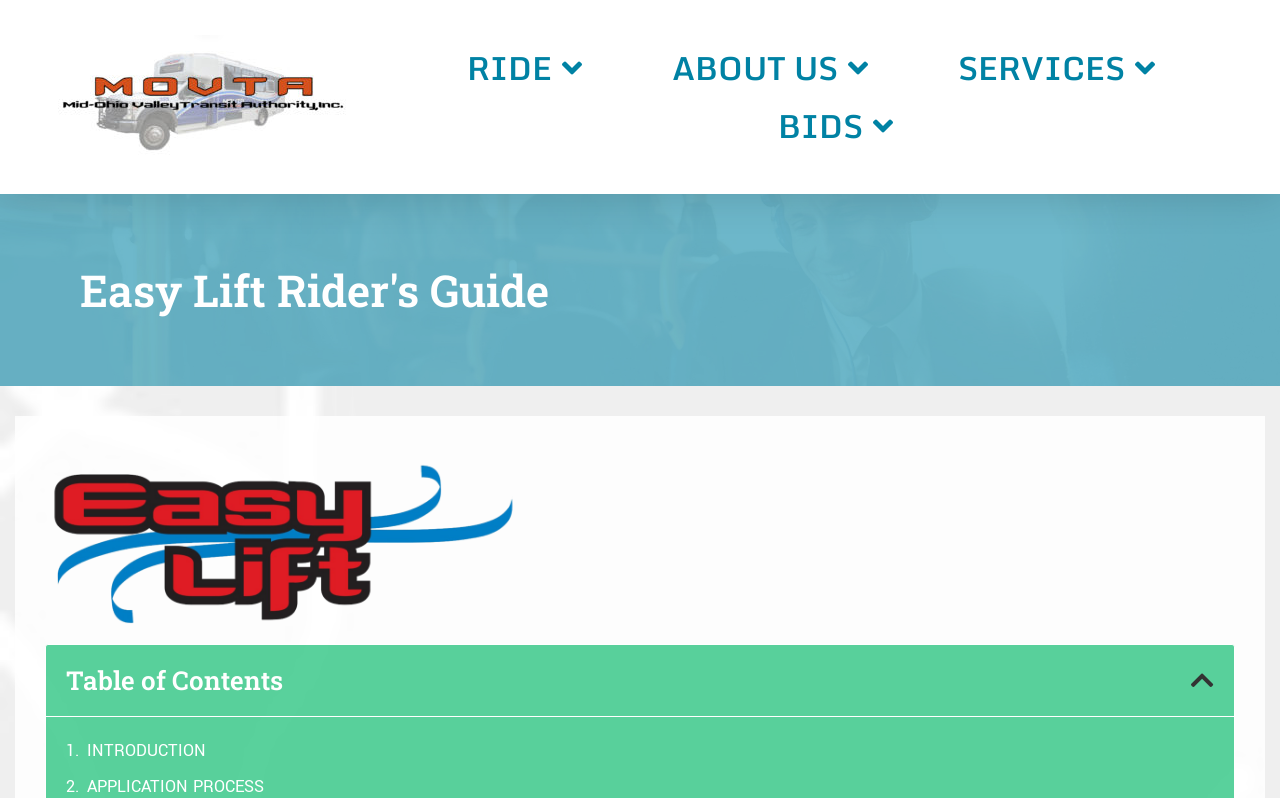What is the name of the bus service?
Provide a one-word or short-phrase answer based on the image.

Easy Rider Bus